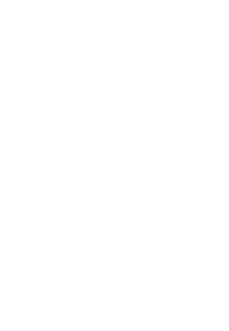Respond with a single word or short phrase to the following question: 
What is the firm's focus?

Providing high-quality legal services